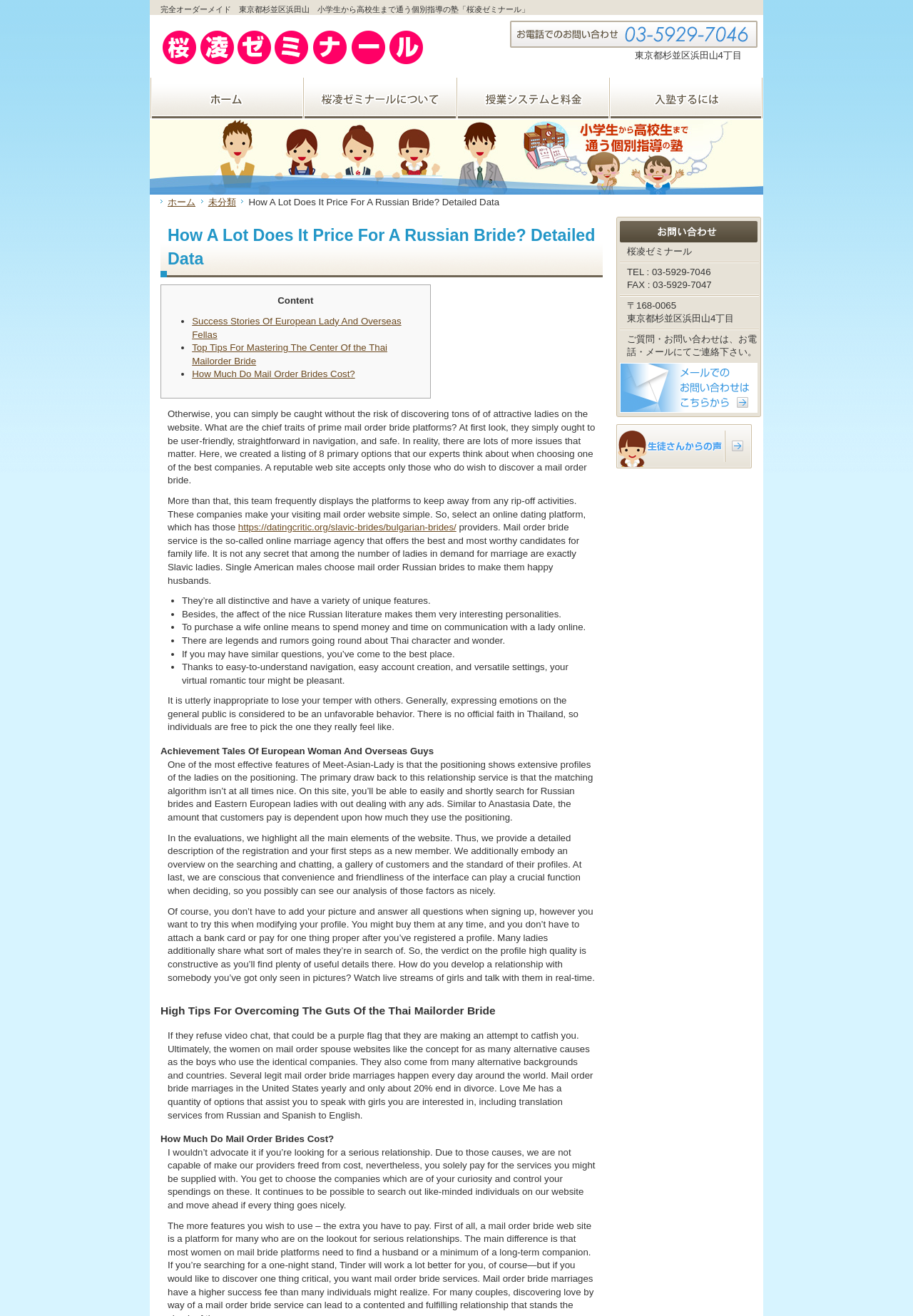Locate the coordinates of the bounding box for the clickable region that fulfills this instruction: "view side menu".

[0.679, 0.168, 0.83, 0.184]